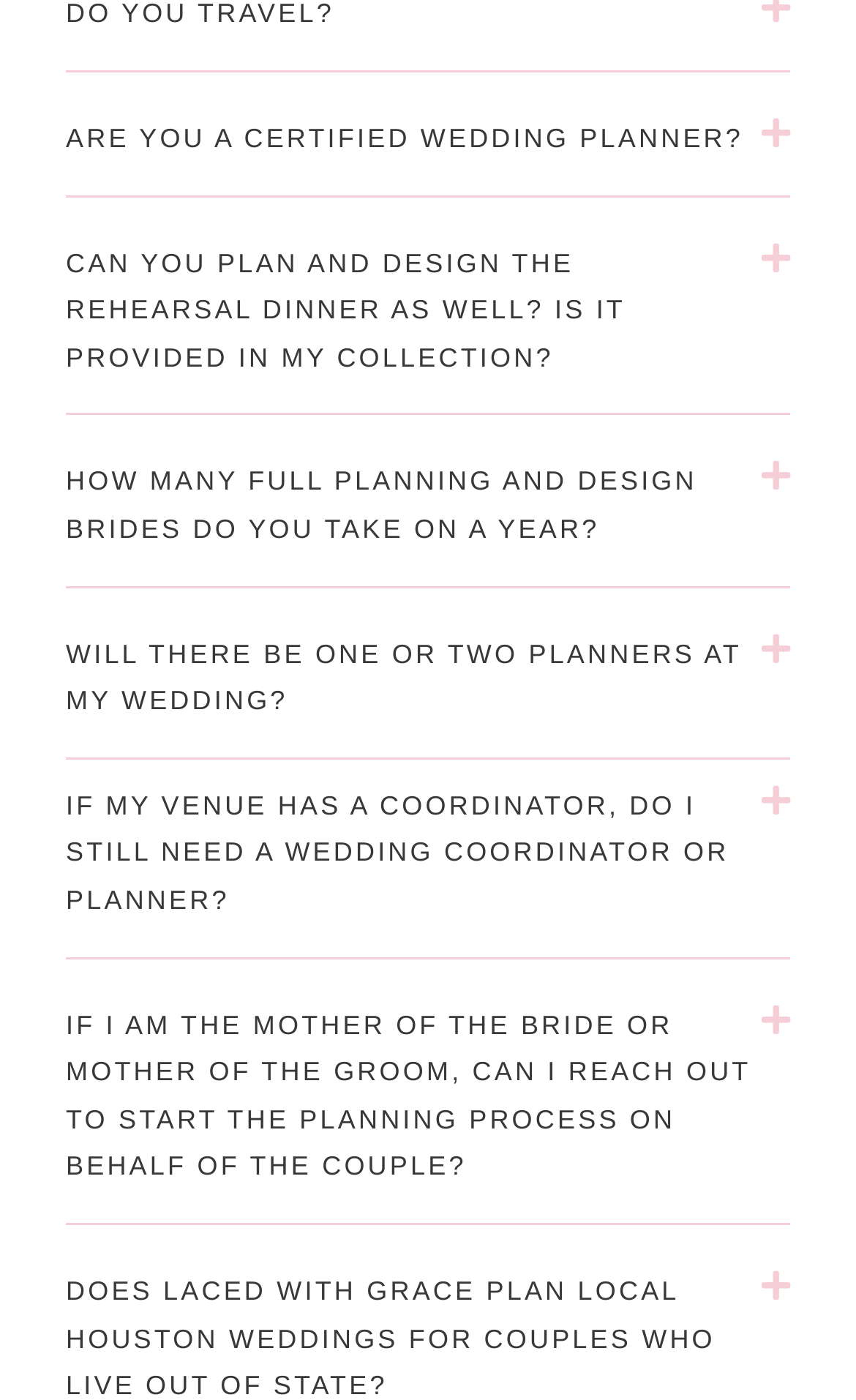Please specify the bounding box coordinates for the clickable region that will help you carry out the instruction: "Open 'WILL THERE BE ONE OR TWO PLANNERS AT MY WEDDING?' tab".

[0.077, 0.451, 0.923, 0.542]